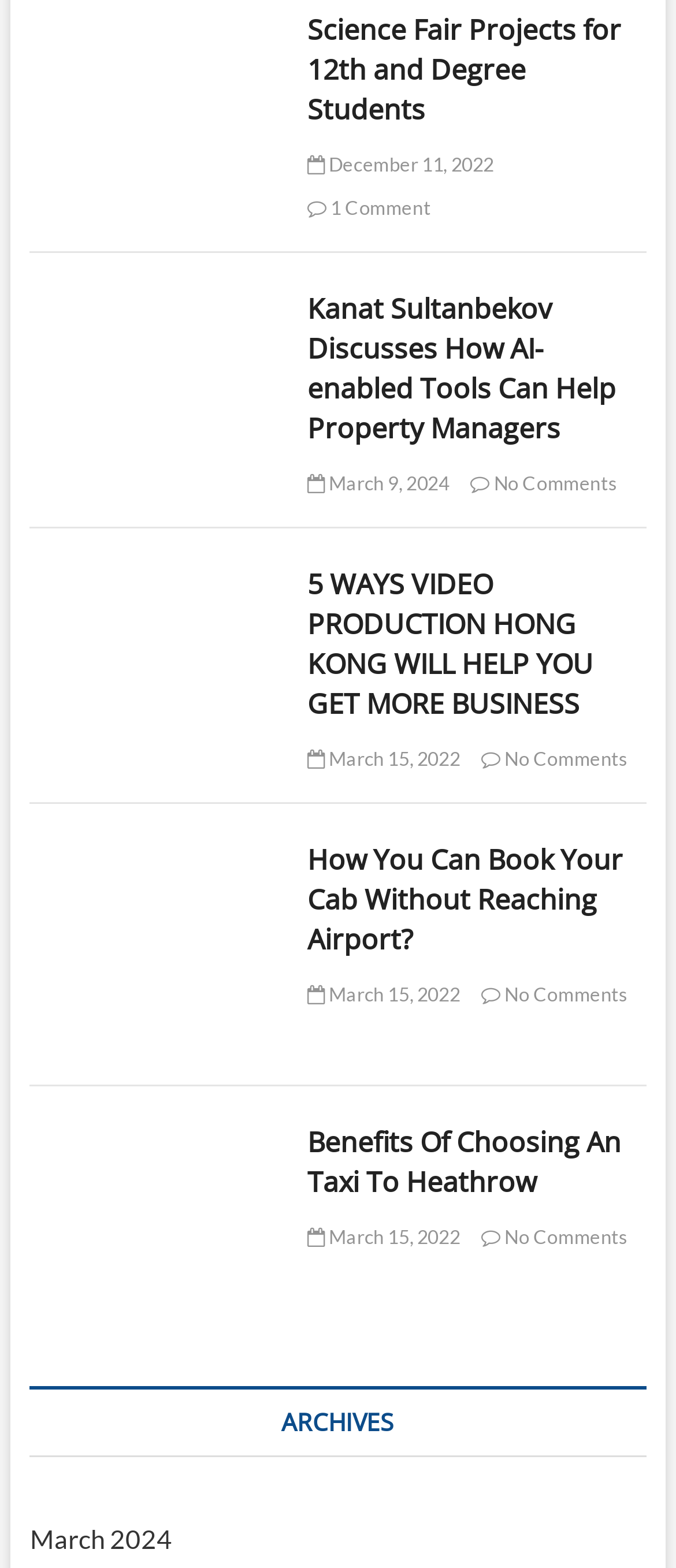Provide a short, one-word or phrase answer to the question below:
What is the title of the fourth article?

How You Can Book Your Cab Without Reaching Airport?